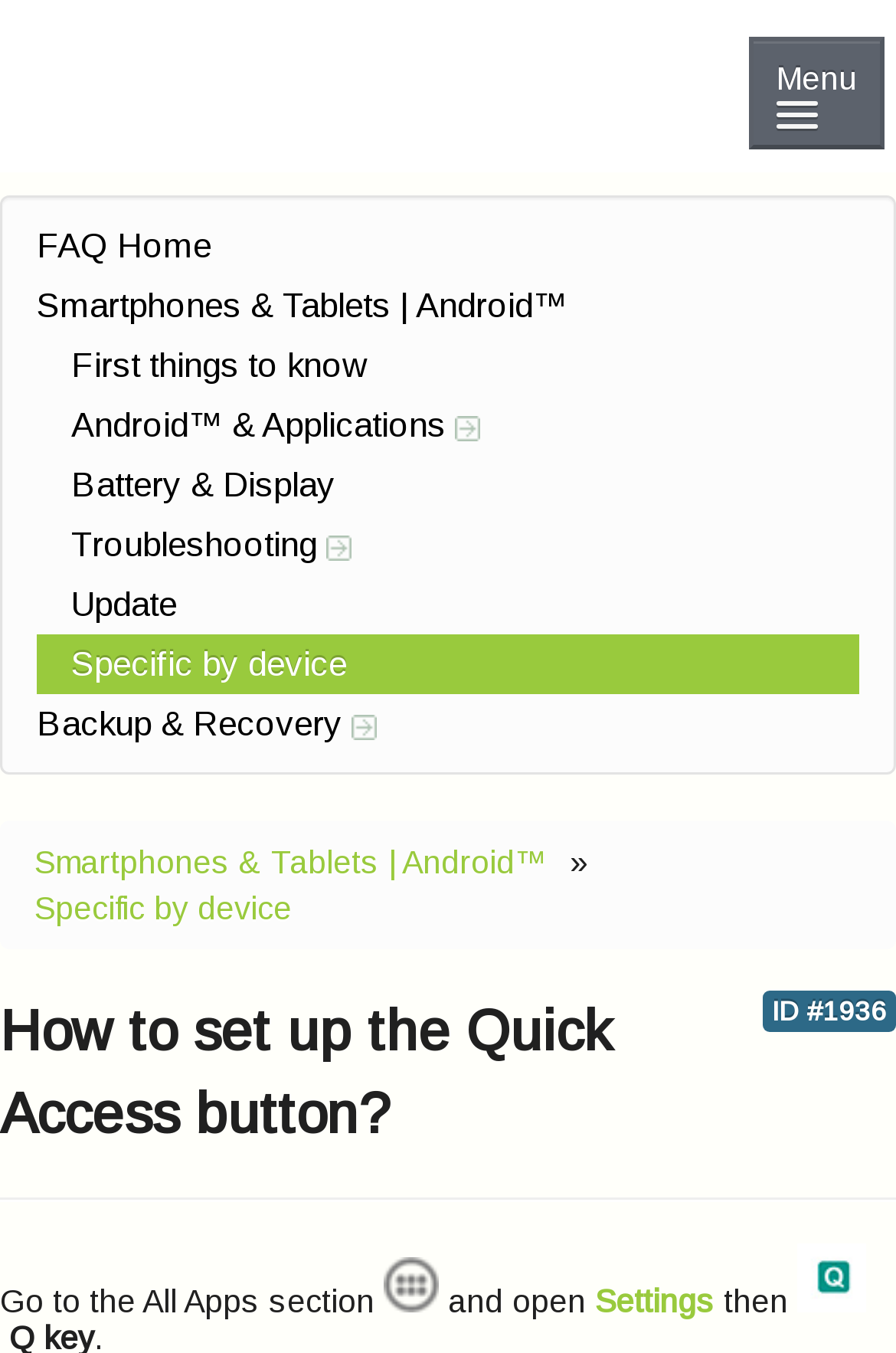Please determine the bounding box coordinates of the clickable area required to carry out the following instruction: "View First things to know". The coordinates must be four float numbers between 0 and 1, represented as [left, top, right, bottom].

[0.041, 0.248, 0.959, 0.292]